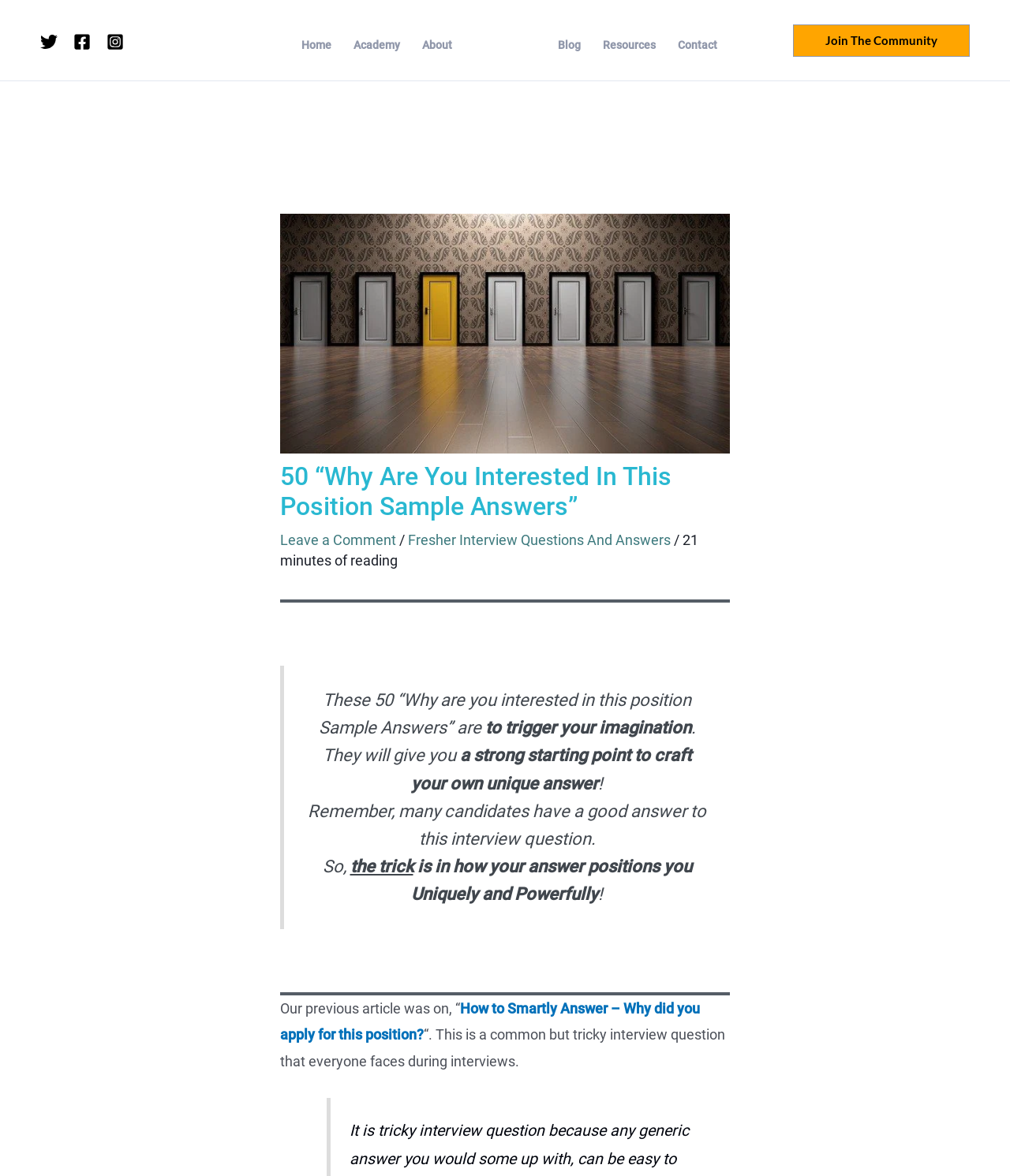What is the category of the link 'Fresher Interview Questions And Answers'?
Answer the question in a detailed and comprehensive manner.

The link 'Fresher Interview Questions And Answers' is categorized under resources, which suggests that it provides additional information or tools related to job interviews.